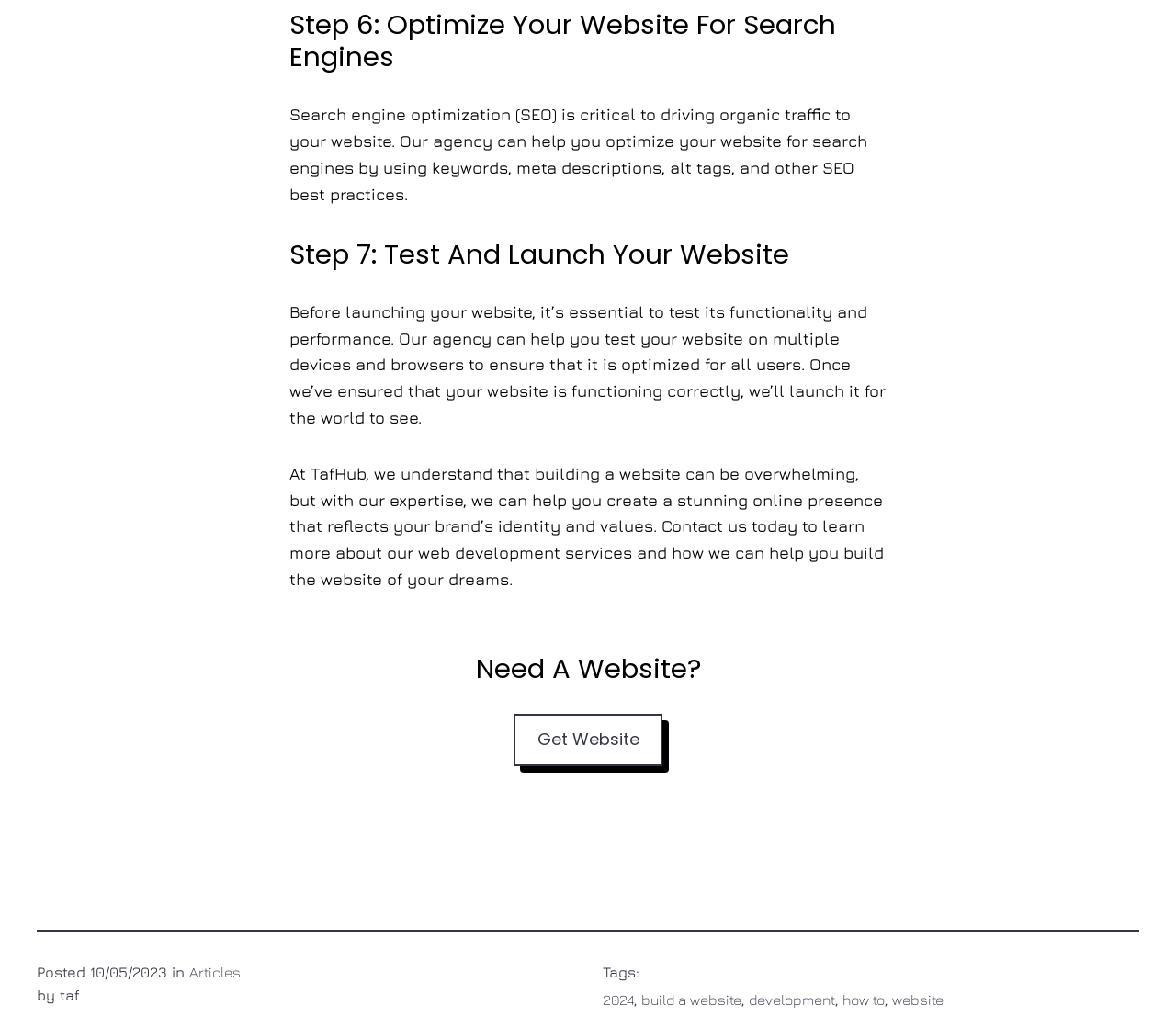Specify the bounding box coordinates of the region I need to click to perform the following instruction: "Learn about 'development'". The coordinates must be four float numbers in the range of 0 to 1, i.e., [left, top, right, bottom].

[0.637, 0.964, 0.71, 0.981]